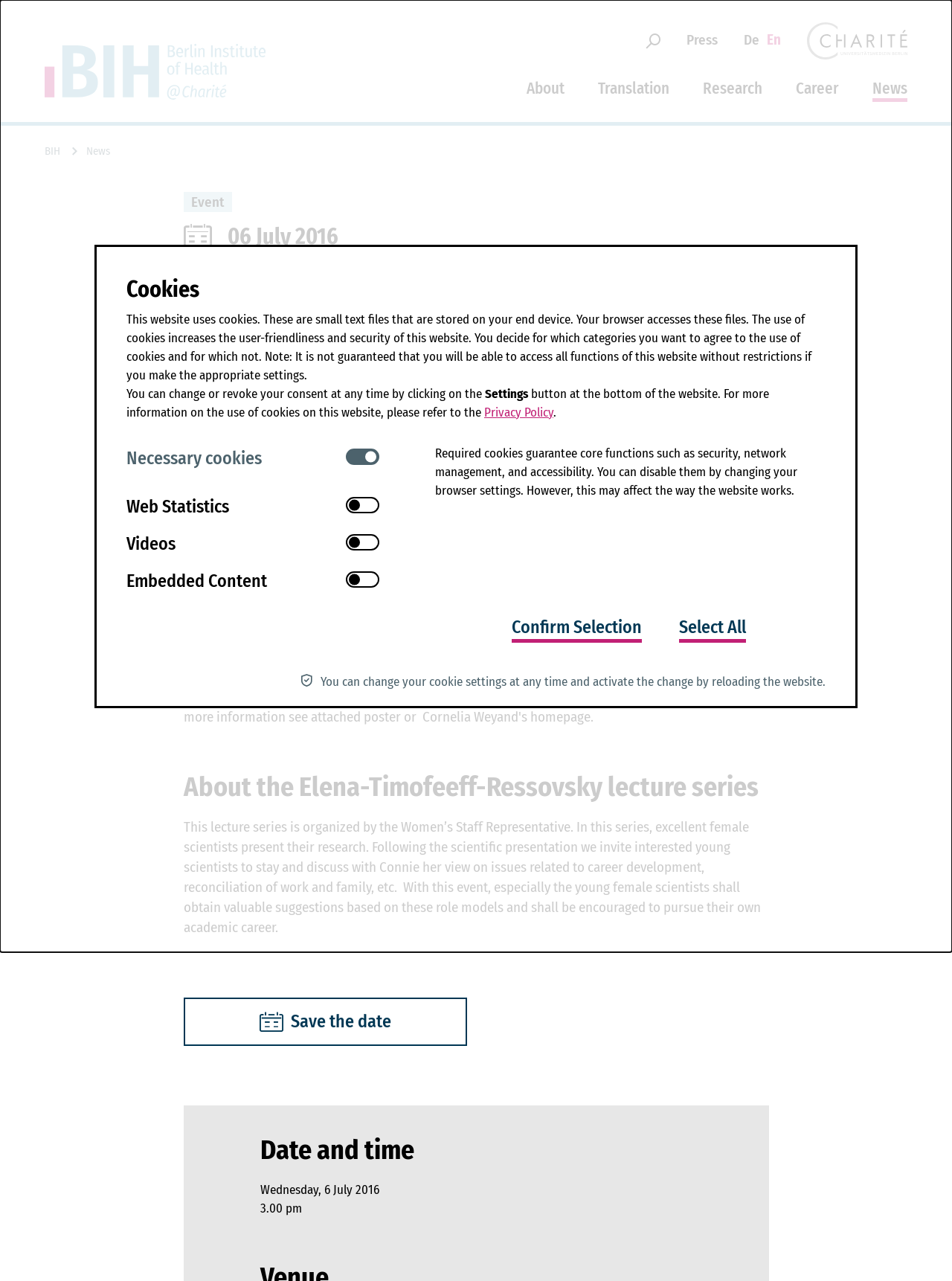Identify the bounding box coordinates of the clickable region required to complete the instruction: "Save the date". The coordinates should be given as four float numbers within the range of 0 and 1, i.e., [left, top, right, bottom].

[0.193, 0.778, 0.49, 0.817]